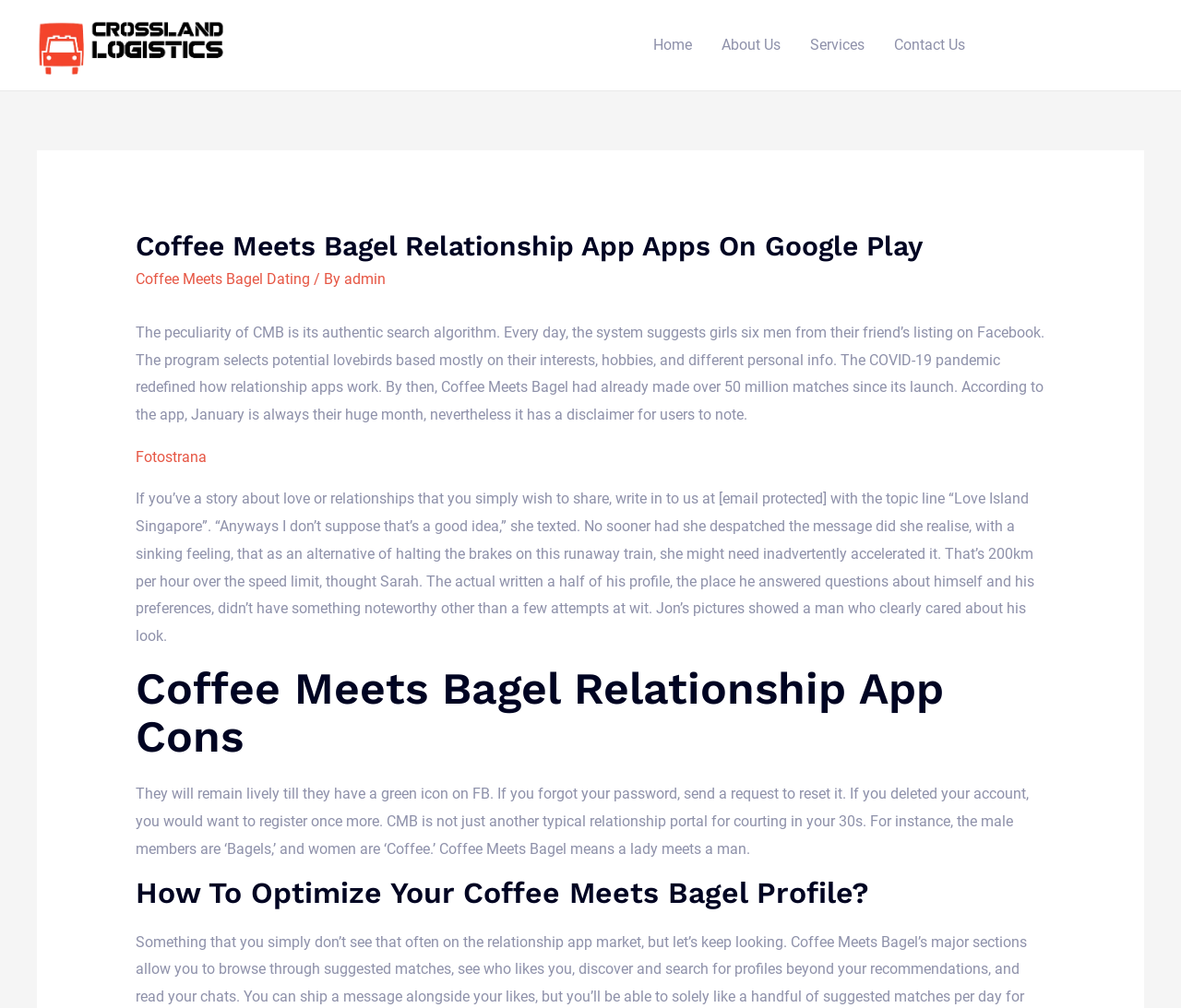Using the details from the image, please elaborate on the following question: How many matches did the app make since its launch?

According to the StaticText, 'By then, Coffee Meets Bagel had already made over 50 million matches since its launch.' This implies that the app has made over 50 million matches since its launch.